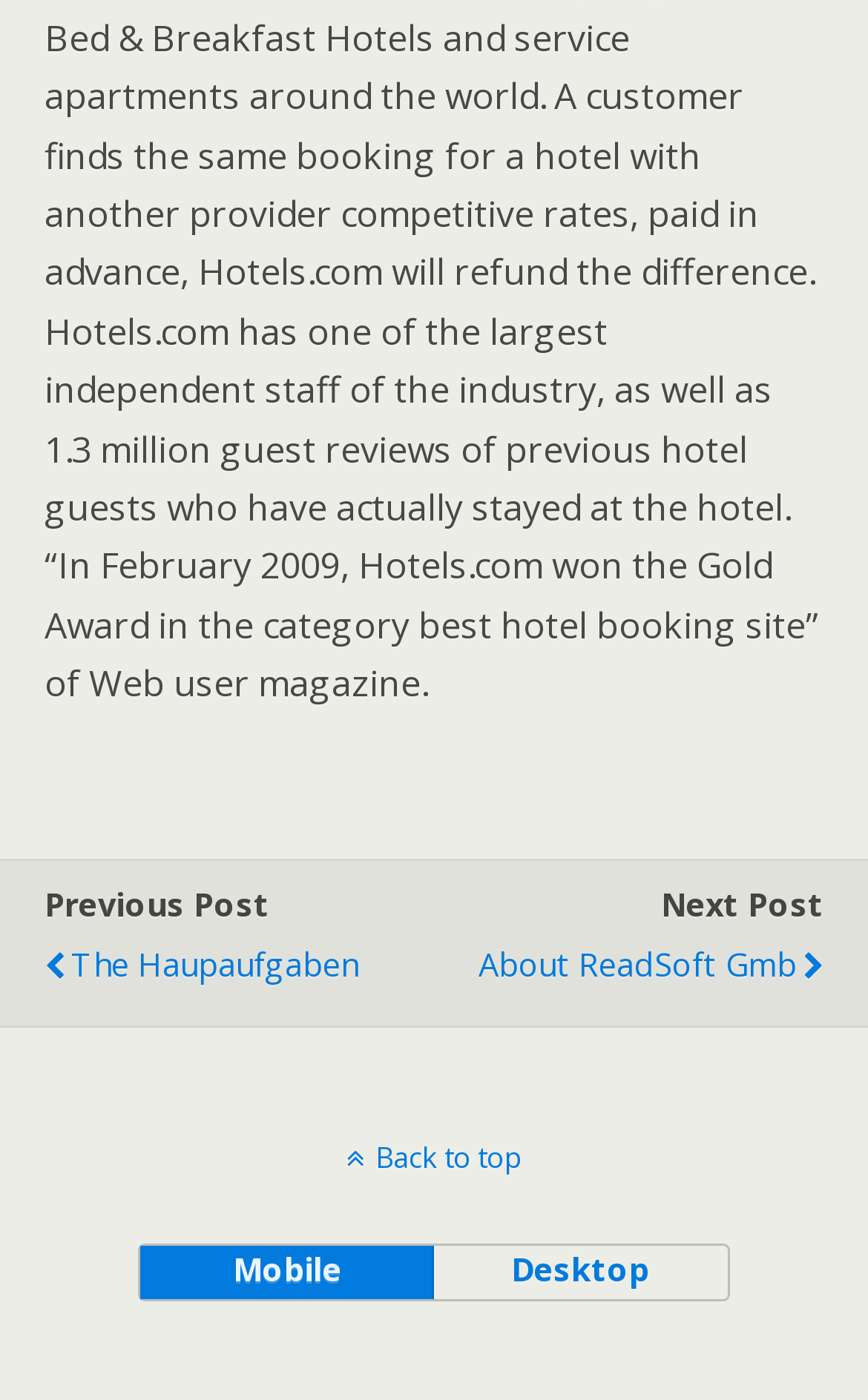What is the text of the element at the bottom-left?
Using the picture, provide a one-word or short phrase answer.

Back to top